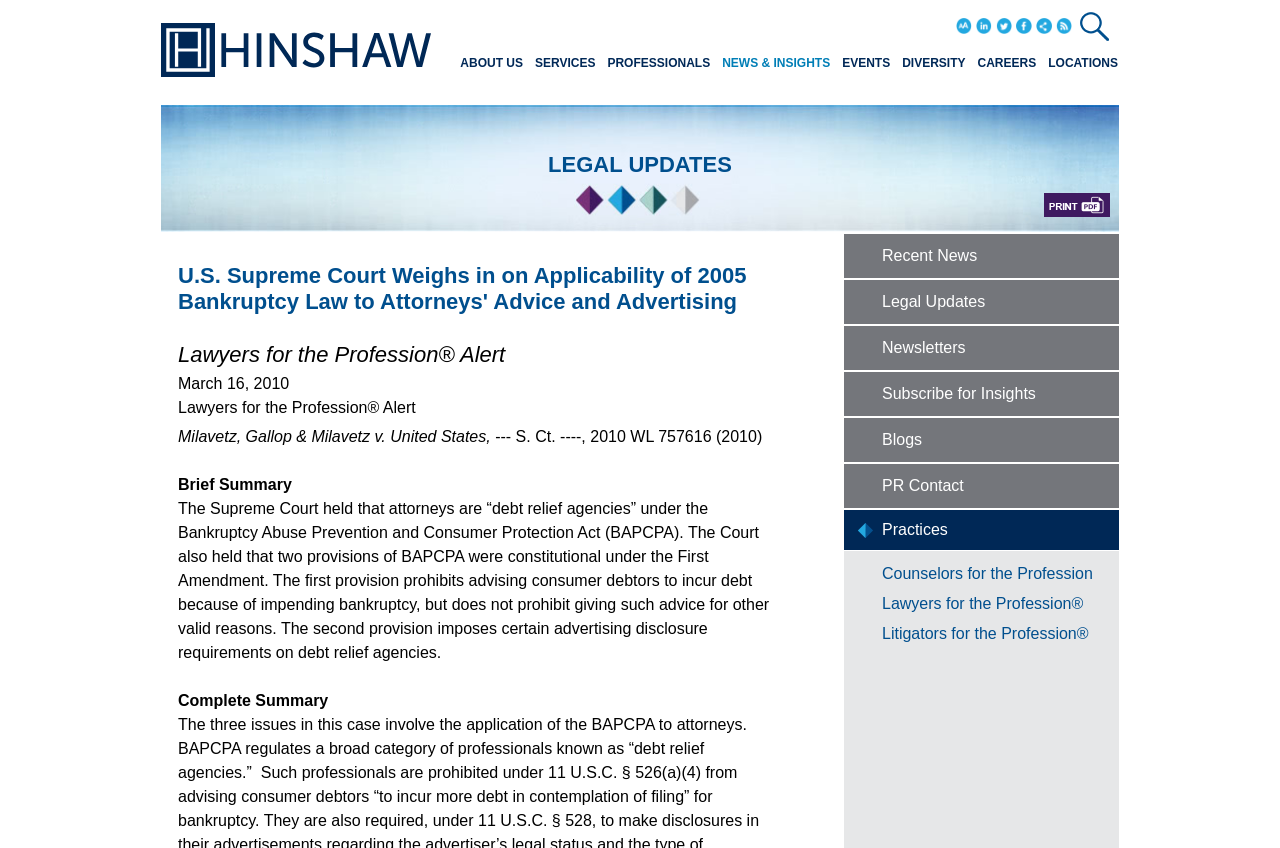What is the topic of the legal update?
Identify the answer in the screenshot and reply with a single word or phrase.

Bankruptcy Law